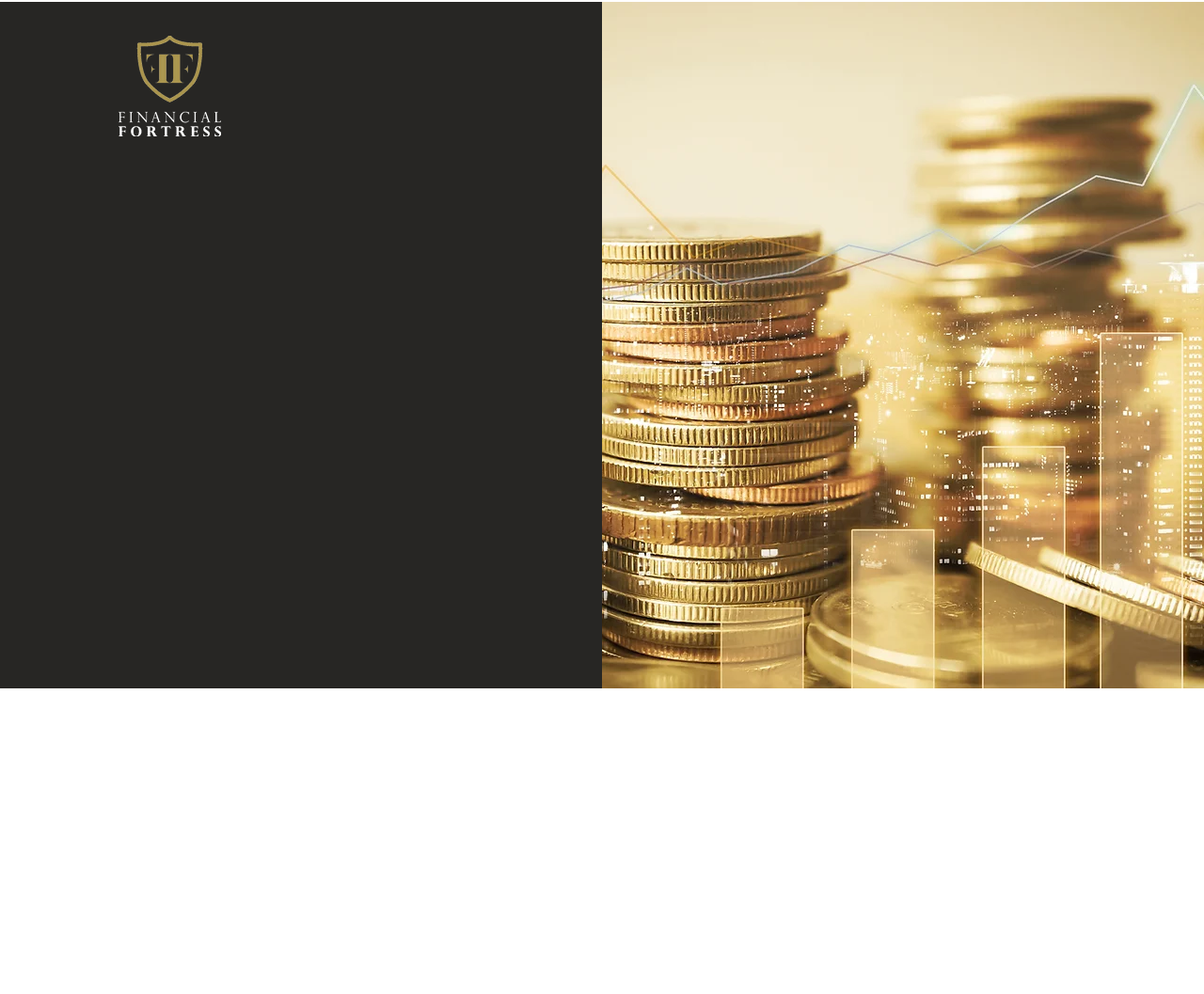Give a full account of the webpage's elements and their arrangement.

The webpage is about Financial Fortress, a financial and wealth management service. At the top left corner, there is a logo image of Financial Fortress, accompanied by a button at the top right corner. Below the logo, there are four headings that introduce the importance of financial planning, stating that it requires consistent effort and discipline. 

Below these headings, there is a section of text that explains the purpose of Financial Fortress, which is to help users develop healthy financial and wealth management habits. This section is followed by another paragraph that emphasizes the long-term benefits of these habits, stating that they will put users in good financial standing even 10, 20, or 50 years down the road.